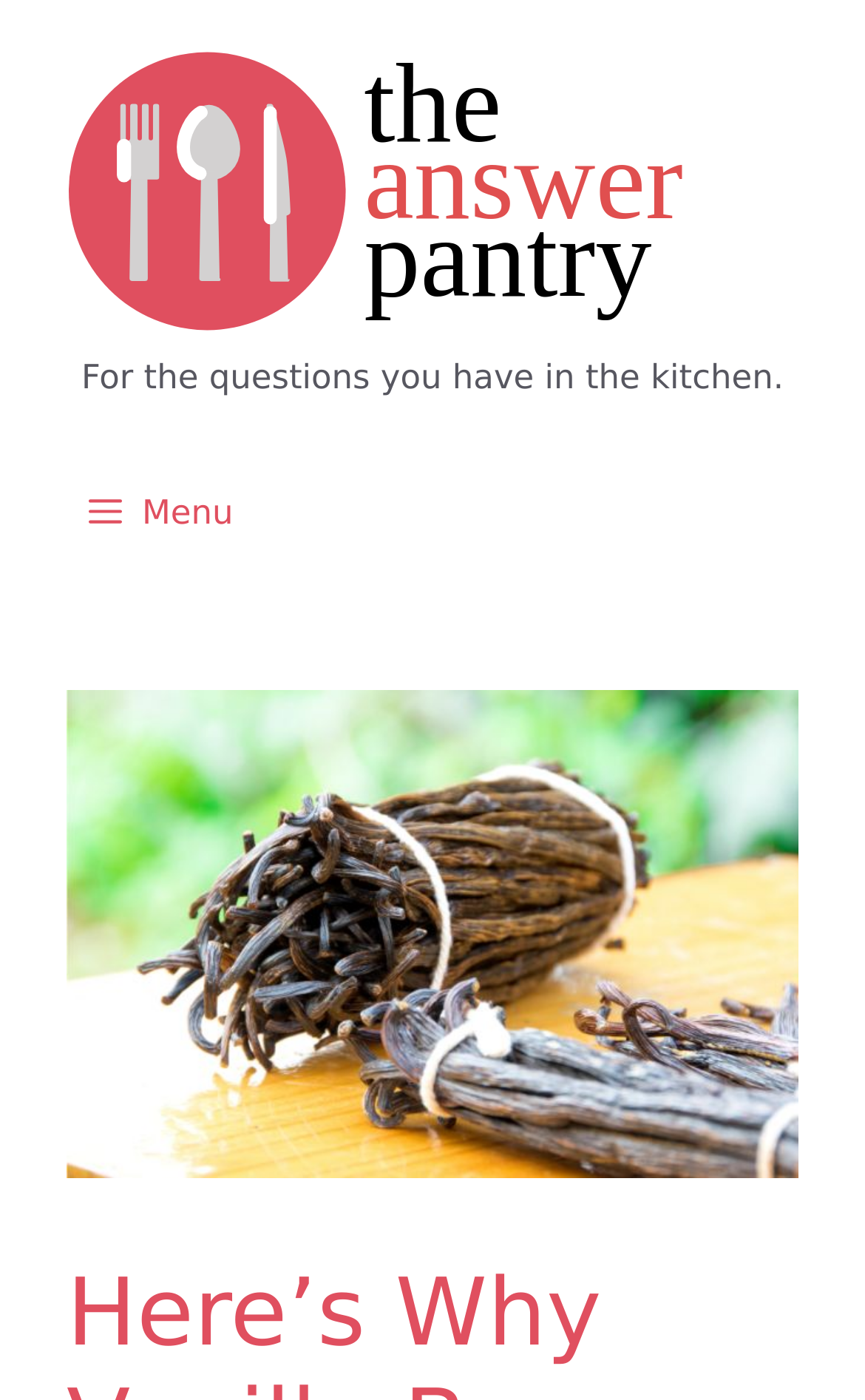Determine the bounding box coordinates of the UI element that matches the following description: "alt="The Answer Pantry"". The coordinates should be four float numbers between 0 and 1 in the format [left, top, right, bottom].

[0.079, 0.124, 0.874, 0.157]